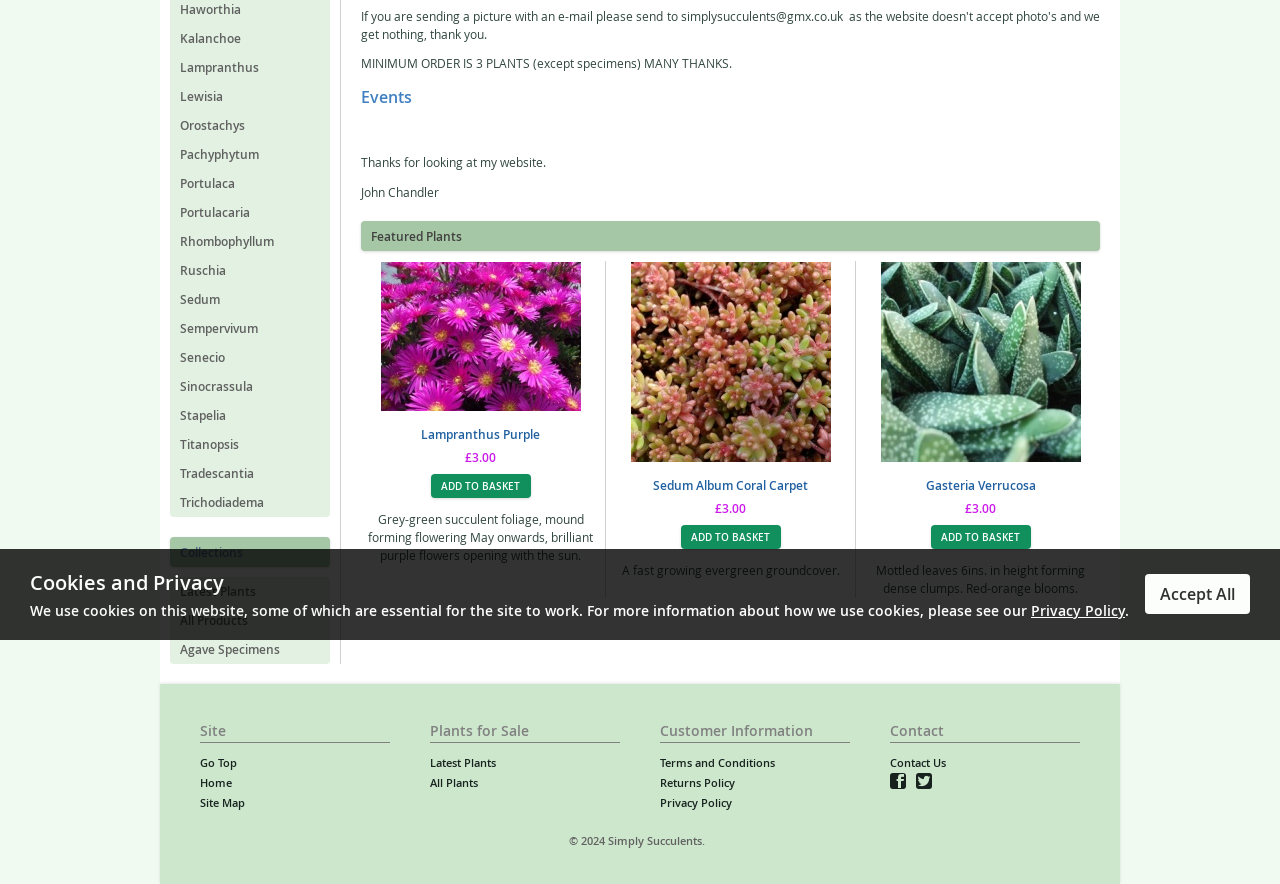Identify the bounding box coordinates for the UI element described as: "Terms and Conditions". The coordinates should be provided as four floats between 0 and 1: [left, top, right, bottom].

[0.516, 0.854, 0.605, 0.87]